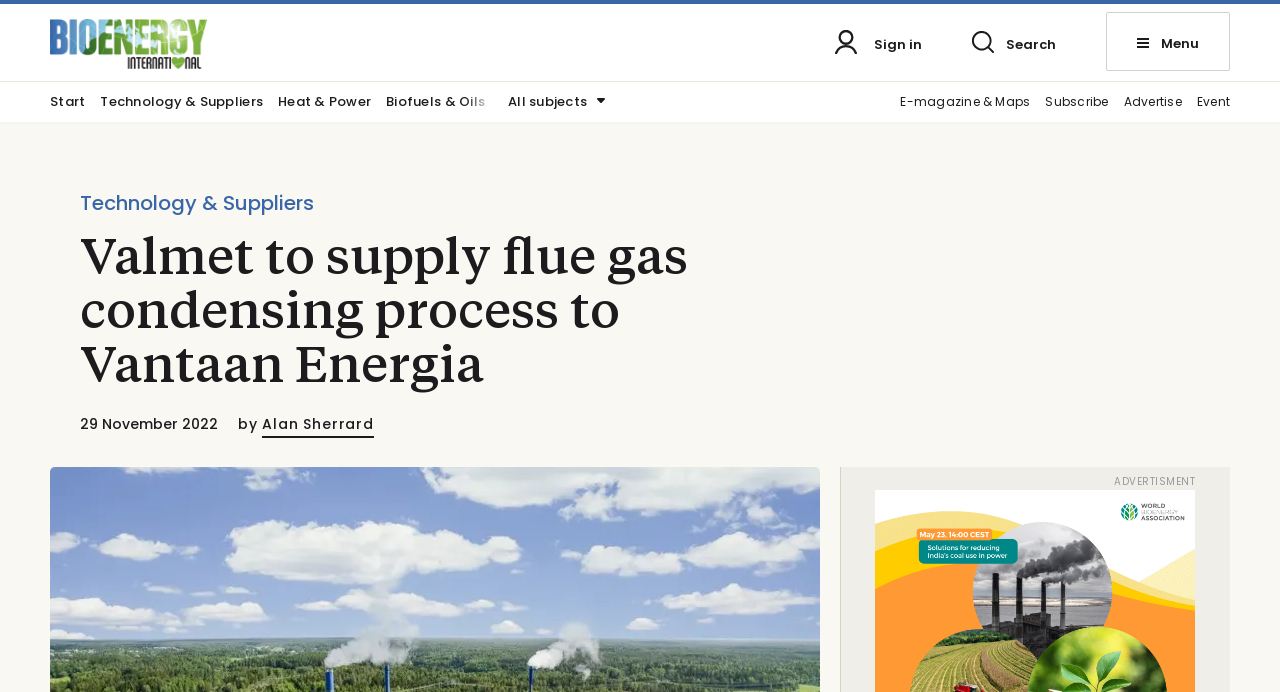Given the webpage screenshot, identify the bounding box of the UI element that matches this description: "Sign in Profile".

[0.664, 0.043, 0.729, 0.092]